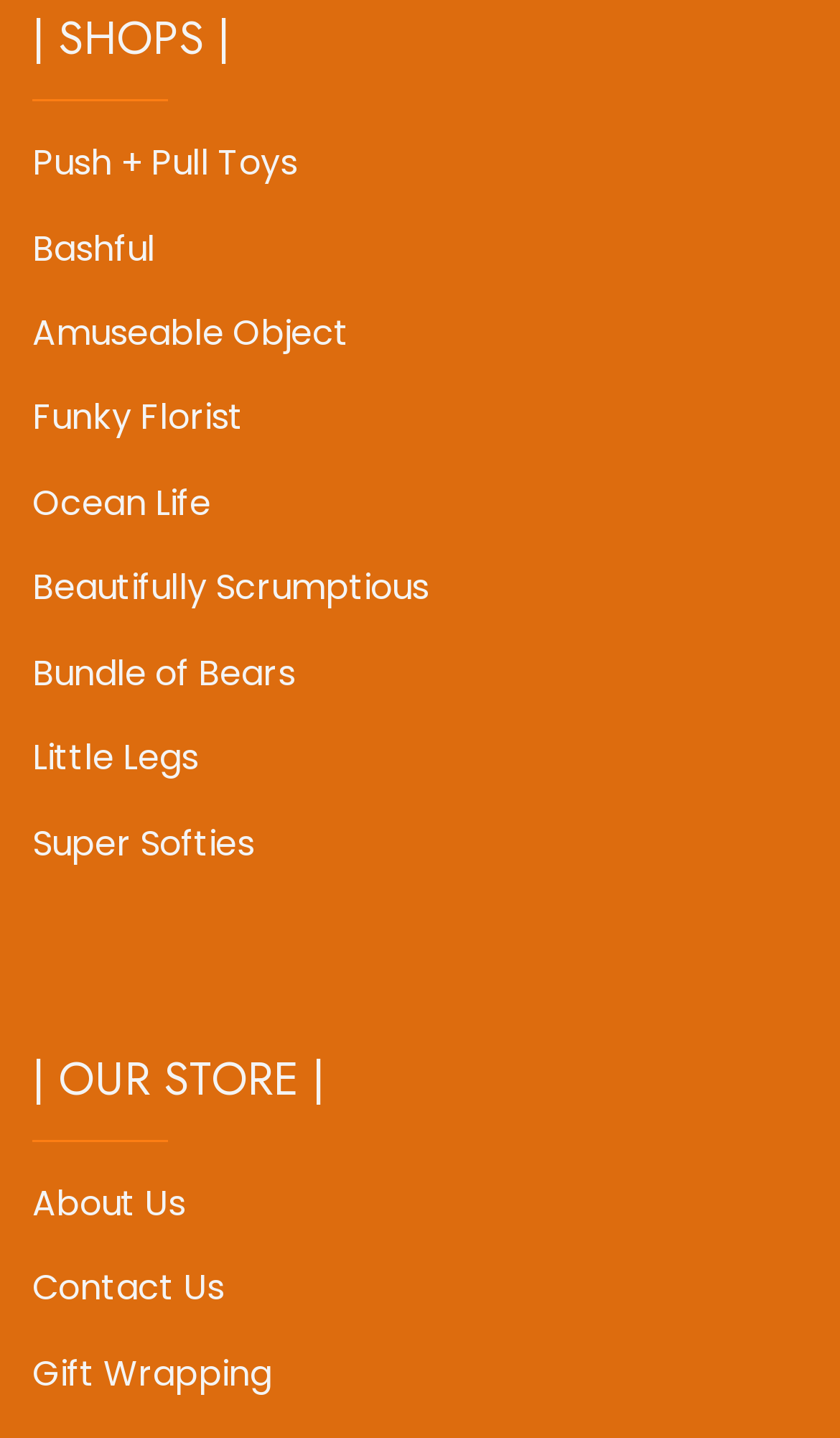Find and provide the bounding box coordinates for the UI element described here: "Bashful". The coordinates should be given as four float numbers between 0 and 1: [left, top, right, bottom].

[0.038, 0.152, 0.185, 0.195]